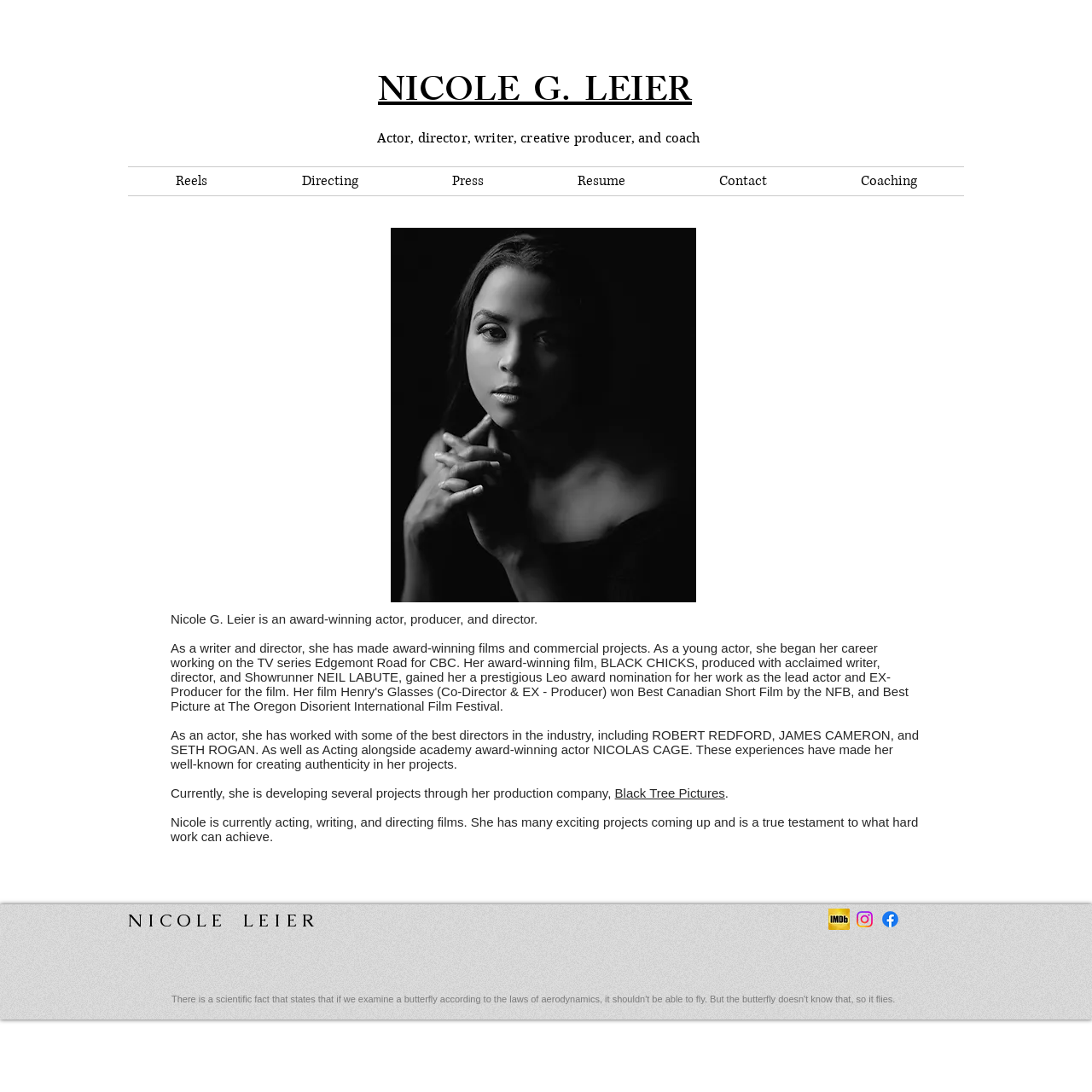Pinpoint the bounding box coordinates of the area that should be clicked to complete the following instruction: "Check out Nicole Leier's Instagram". The coordinates must be given as four float numbers between 0 and 1, i.e., [left, top, right, bottom].

[0.782, 0.832, 0.802, 0.851]